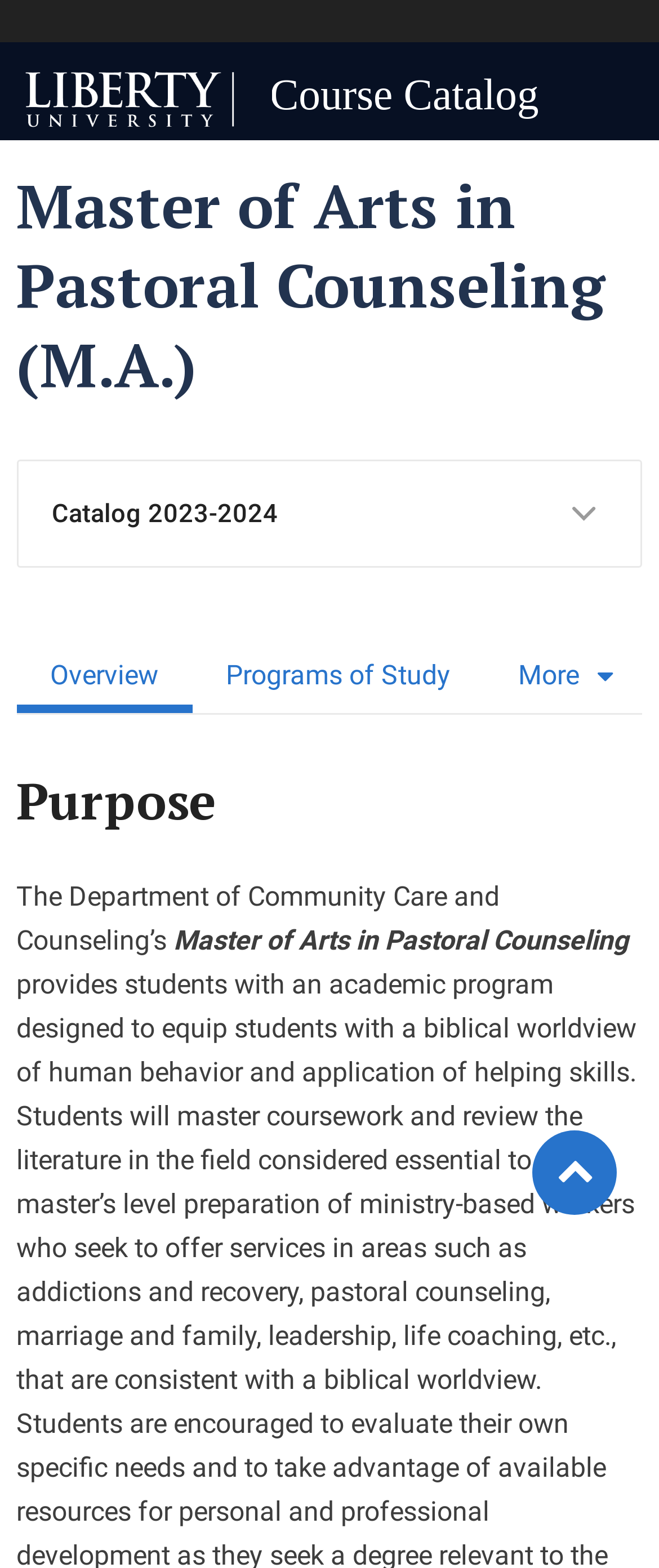With reference to the screenshot, provide a detailed response to the question below:
What is the orientation of the tablist?

I found the answer by looking at the tablist element which has an attribute 'orientation: horizontal'.